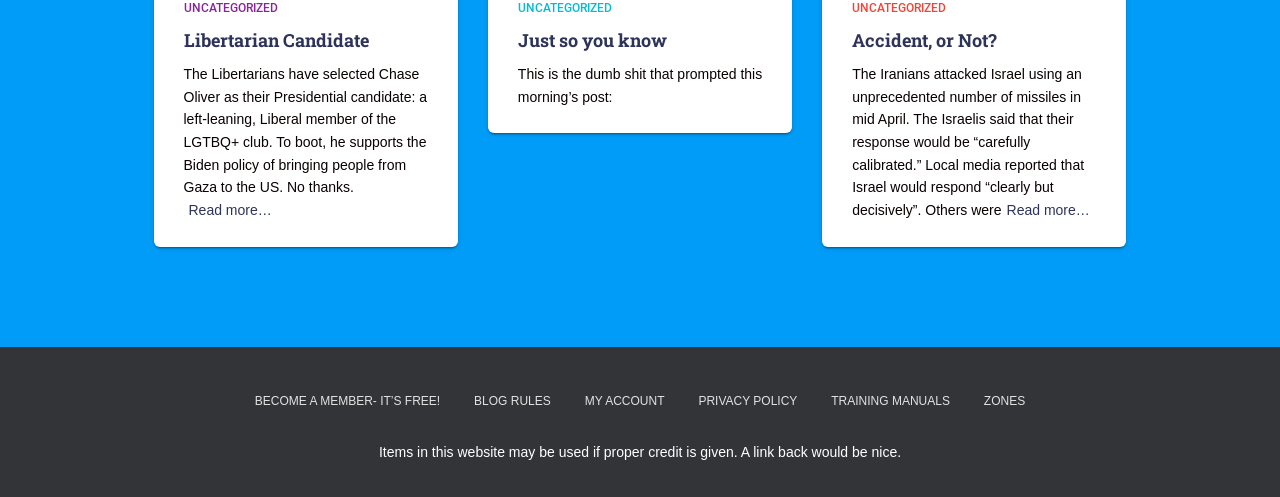Please reply with a single word or brief phrase to the question: 
How many sections are there on the webpage?

Three